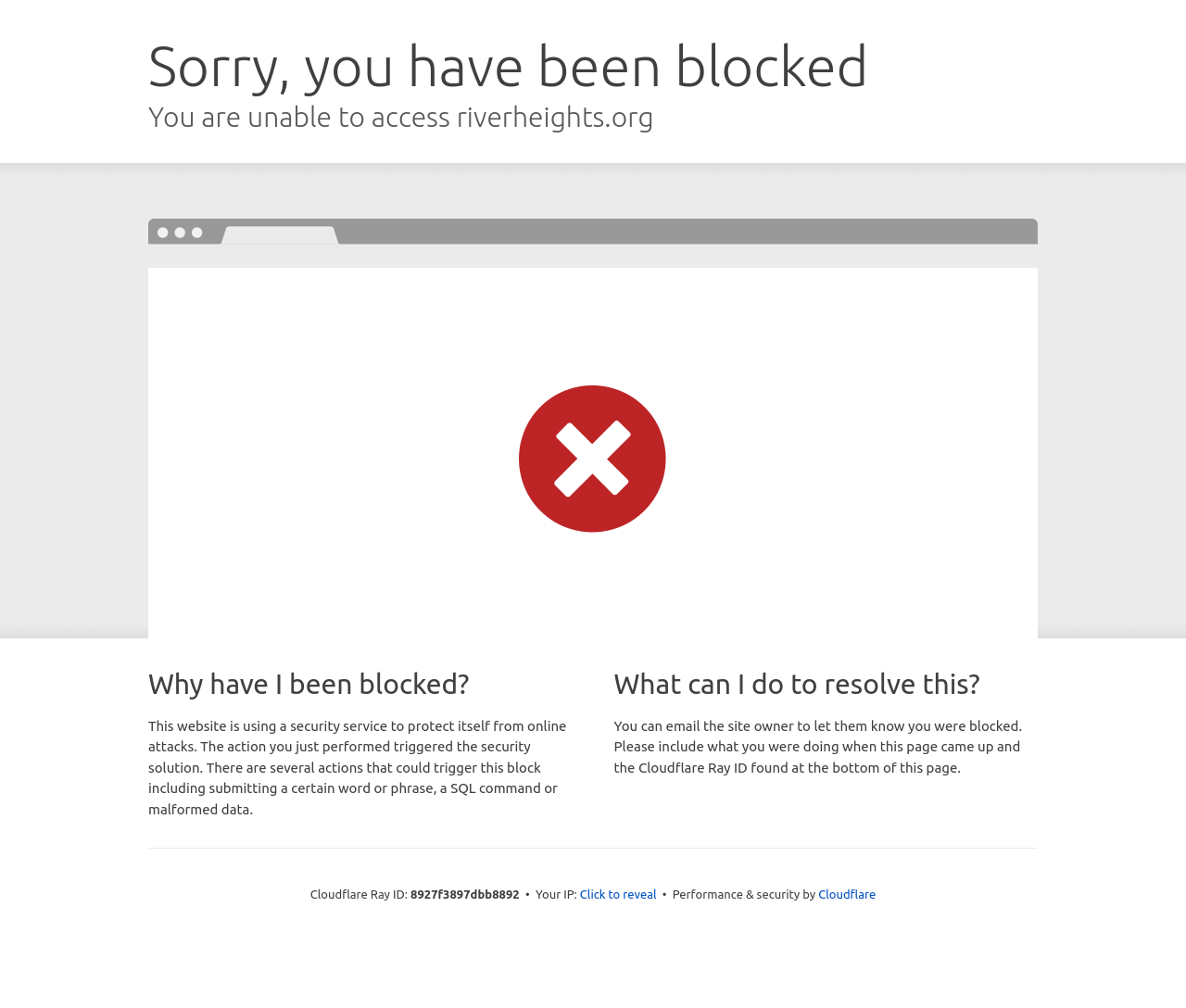How can the user resolve the block?
Based on the image, answer the question with as much detail as possible.

According to the webpage, the user can resolve the block by emailing the site owner to let them know they were blocked. The user should include what they were doing when the page came up and the Cloudflare Ray ID found at the bottom of the page.